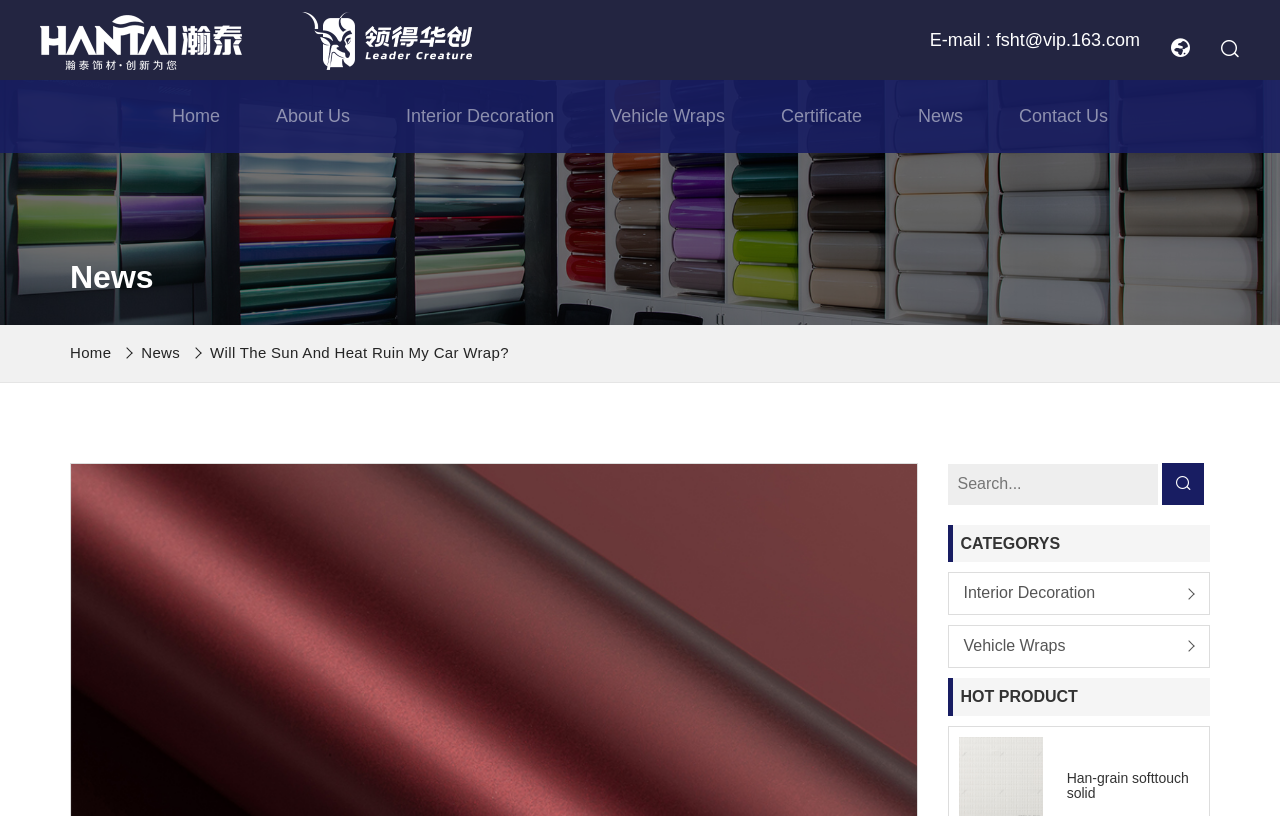Locate the bounding box coordinates of the area where you should click to accomplish the instruction: "click the logo".

[0.031, 0.0, 0.189, 0.098]